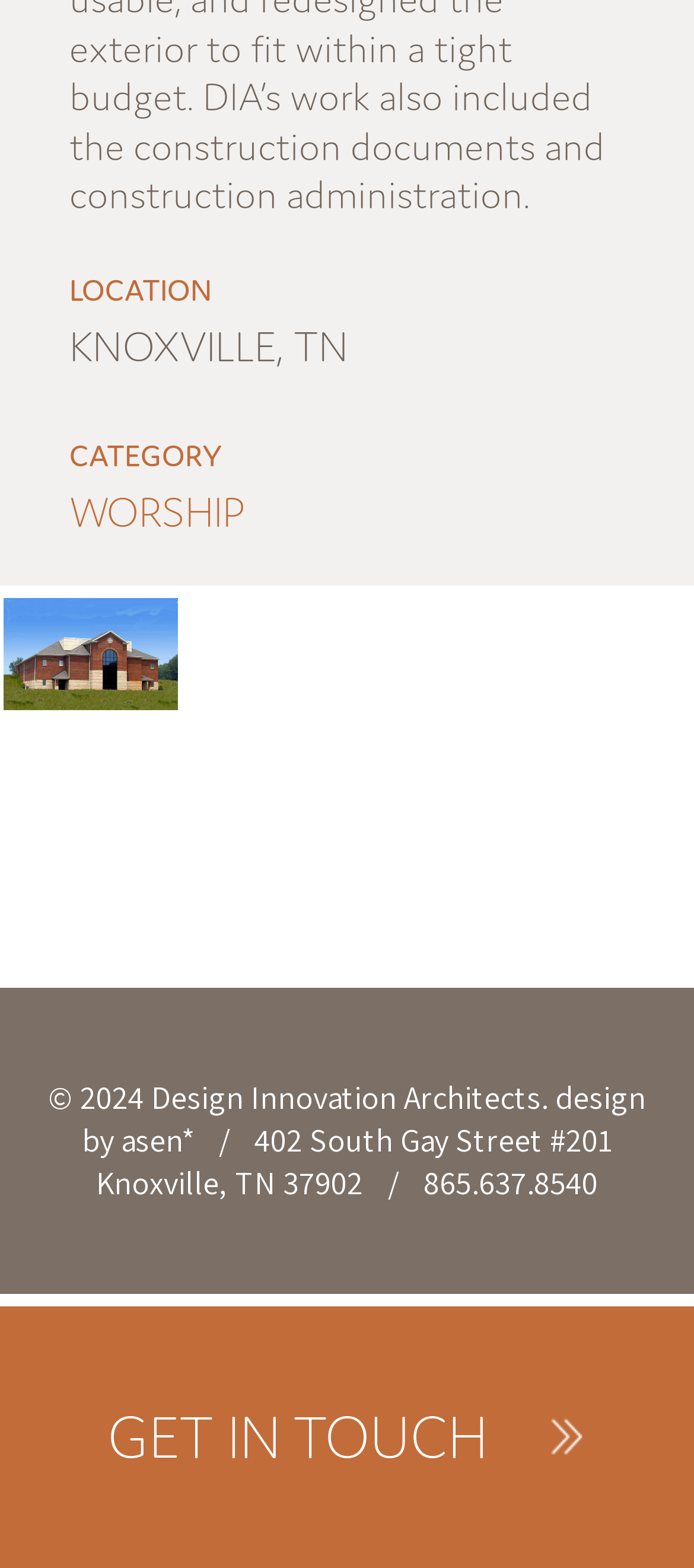Locate the bounding box of the user interface element based on this description: "Get In Touch".

[0.155, 0.892, 0.845, 0.94]